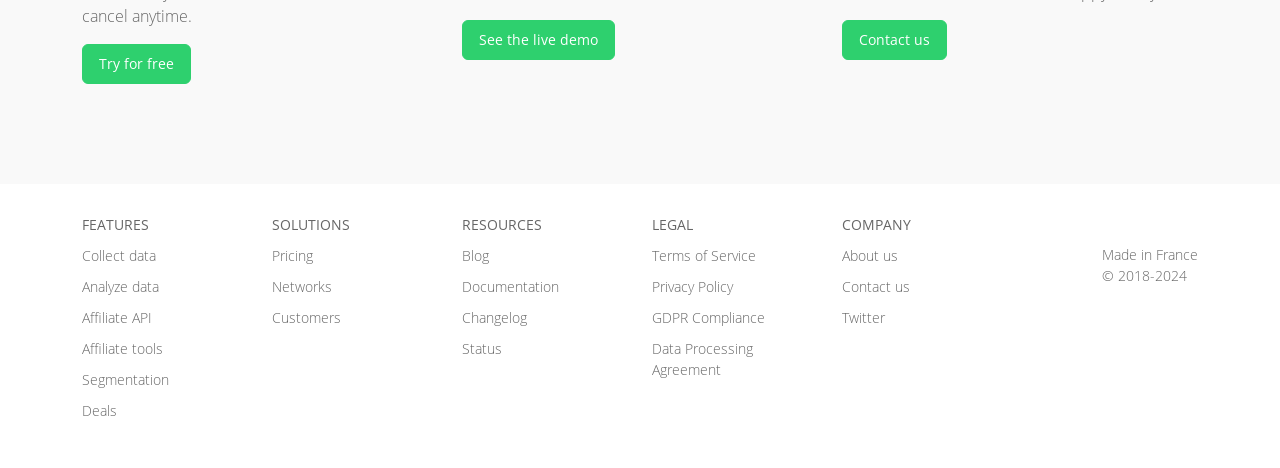Show the bounding box coordinates of the element that should be clicked to complete the task: "Contact the company".

[0.658, 0.043, 0.74, 0.128]